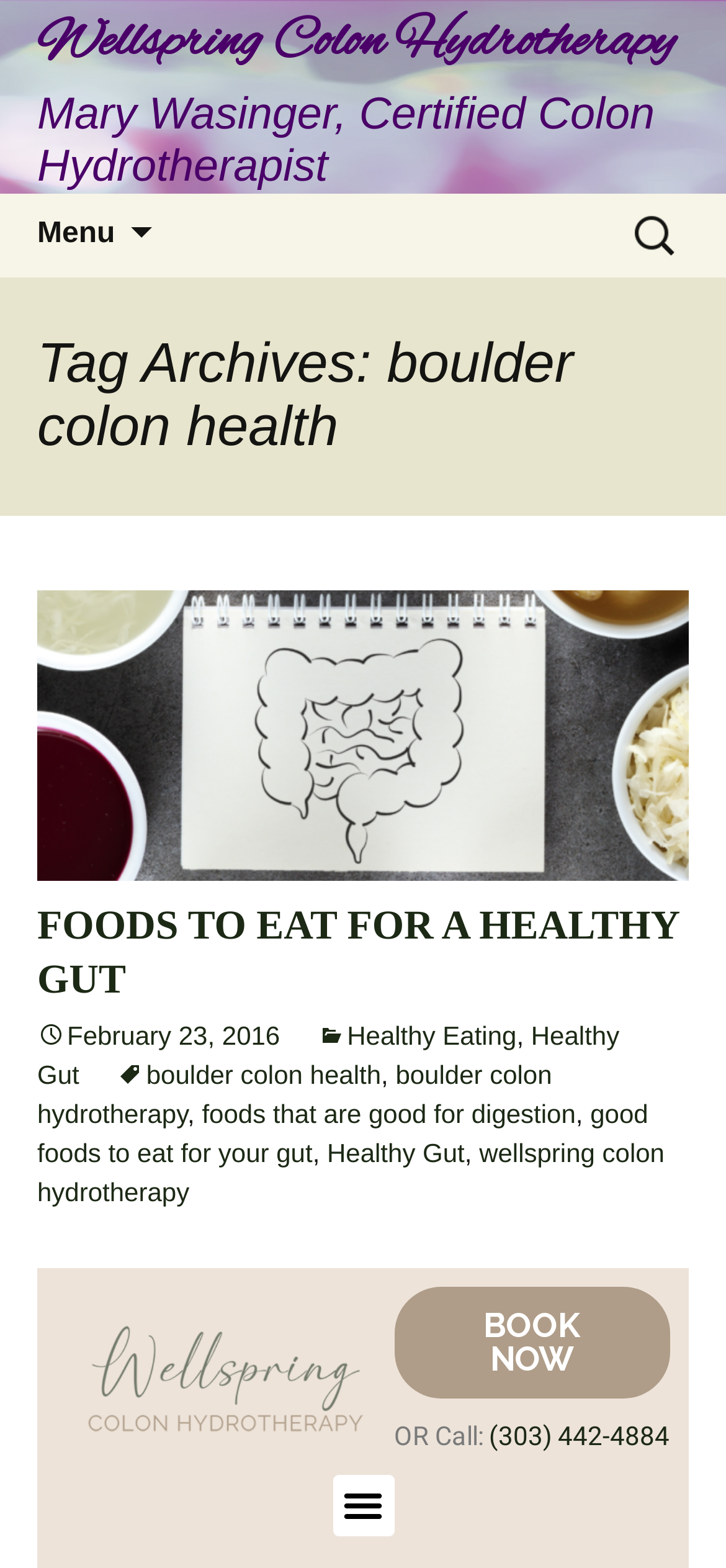Please find the main title text of this webpage.

Wellspring Colon Hydrotherapy